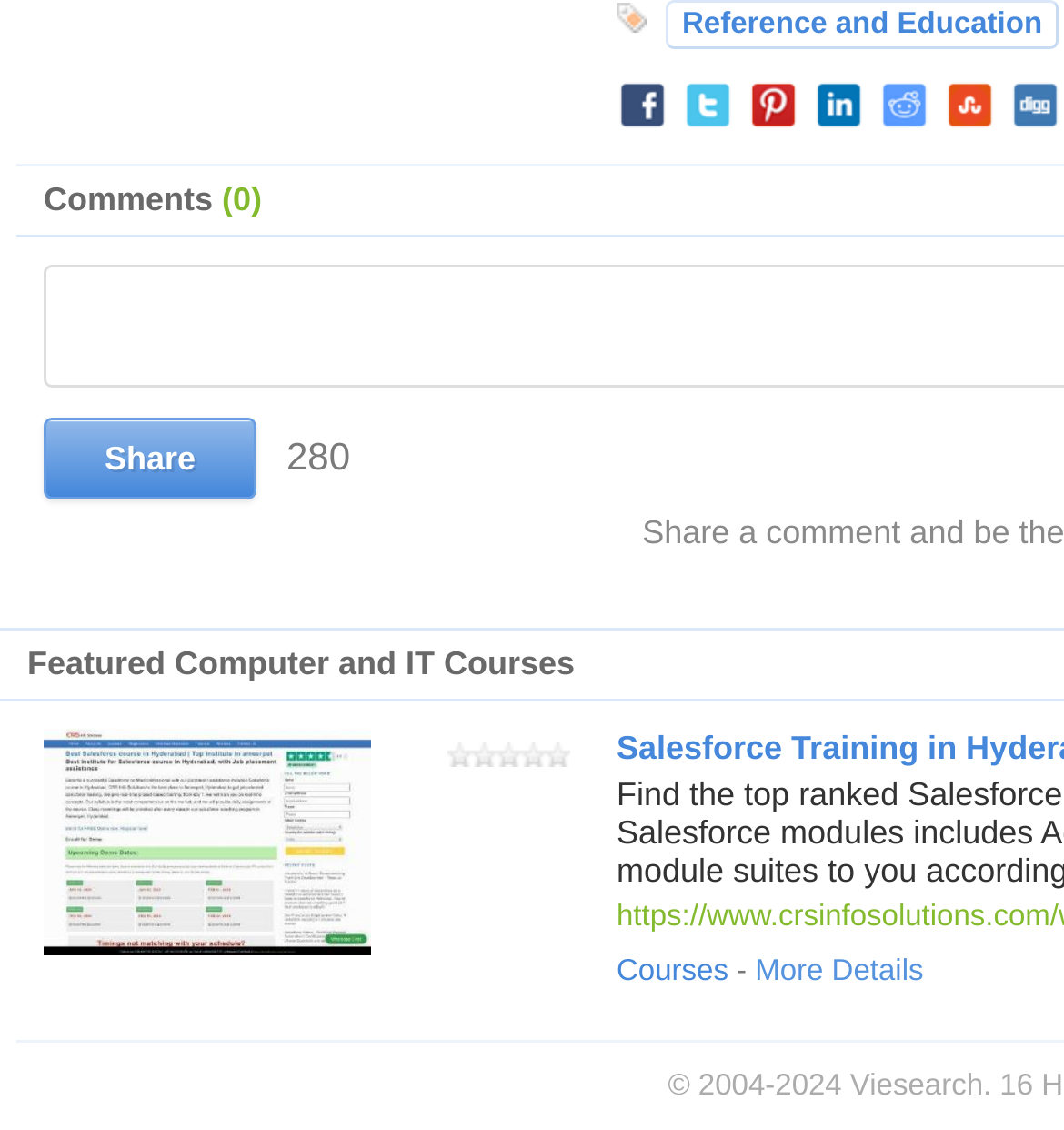Identify the bounding box coordinates for the UI element described by the following text: "Share". Provide the coordinates as four float numbers between 0 and 1, in the format [left, top, right, bottom].

[0.041, 0.37, 0.241, 0.442]